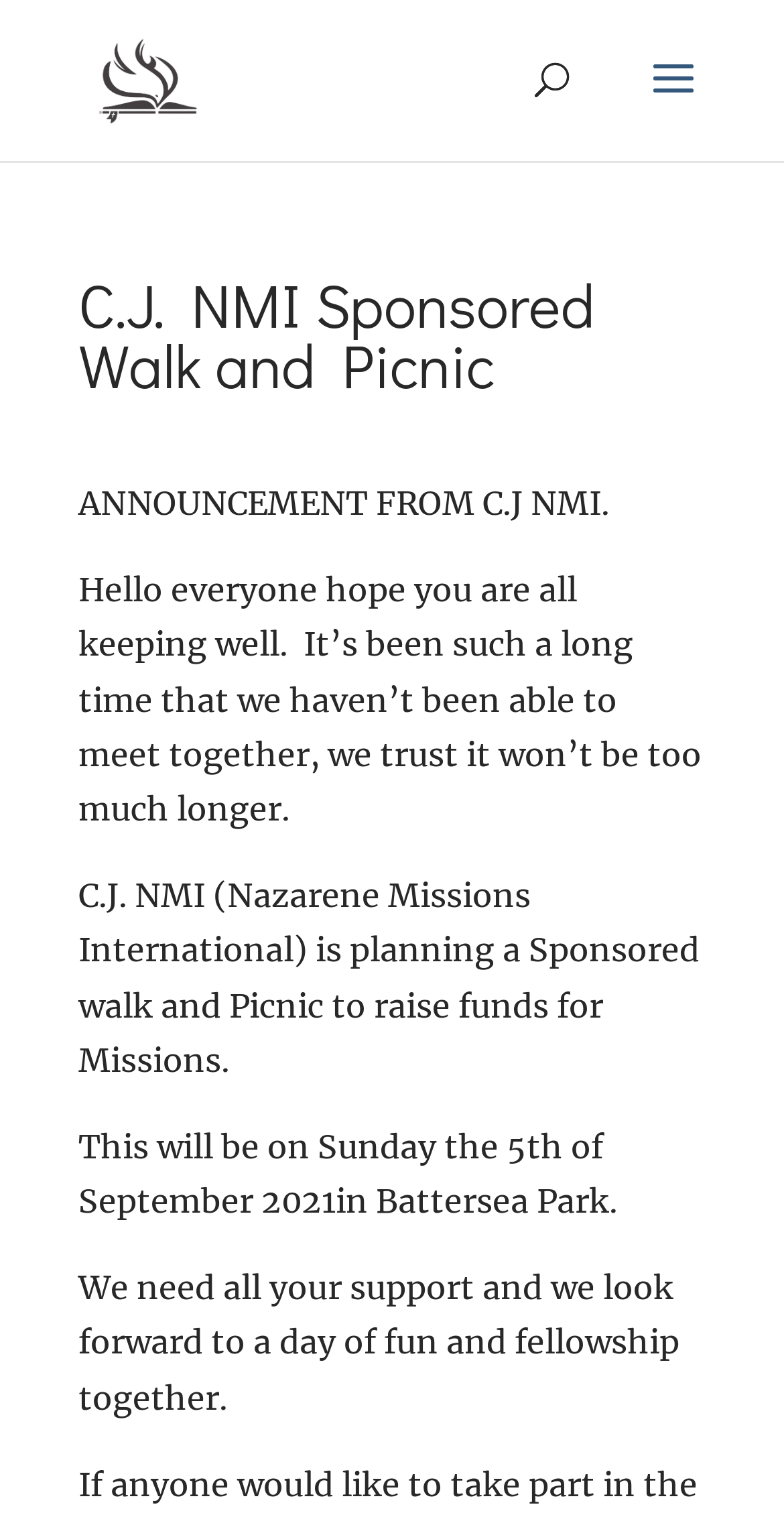Create an in-depth description of the webpage, covering main sections.

The webpage appears to be an announcement page for a sponsored walk and picnic event organized by C.J. NMI (Nazarene Missions International). At the top left of the page, there is a link to "Clapham Junction Church Of The Nazarene" accompanied by an image of the same name. Below this, there is a search bar that spans across the top of the page.

The main content of the page is divided into several sections. The first section is a heading that reads "C.J. NMI Sponsored Walk and Picnic". Below this heading, there is a series of paragraphs that provide details about the event. The first paragraph is an introduction, welcoming everyone and expressing hope that they are keeping well. The second paragraph explains the purpose of the event, which is to raise funds for missions. The third paragraph provides the date and location of the event, which is Sunday, the 5th of September 2021, in Battersea Park. The final paragraph encourages everyone to support the event and looks forward to a day of fun and fellowship.

There are five paragraphs of text in total, each providing more information about the event. The text is arranged in a vertical column, with each paragraph positioned below the previous one.